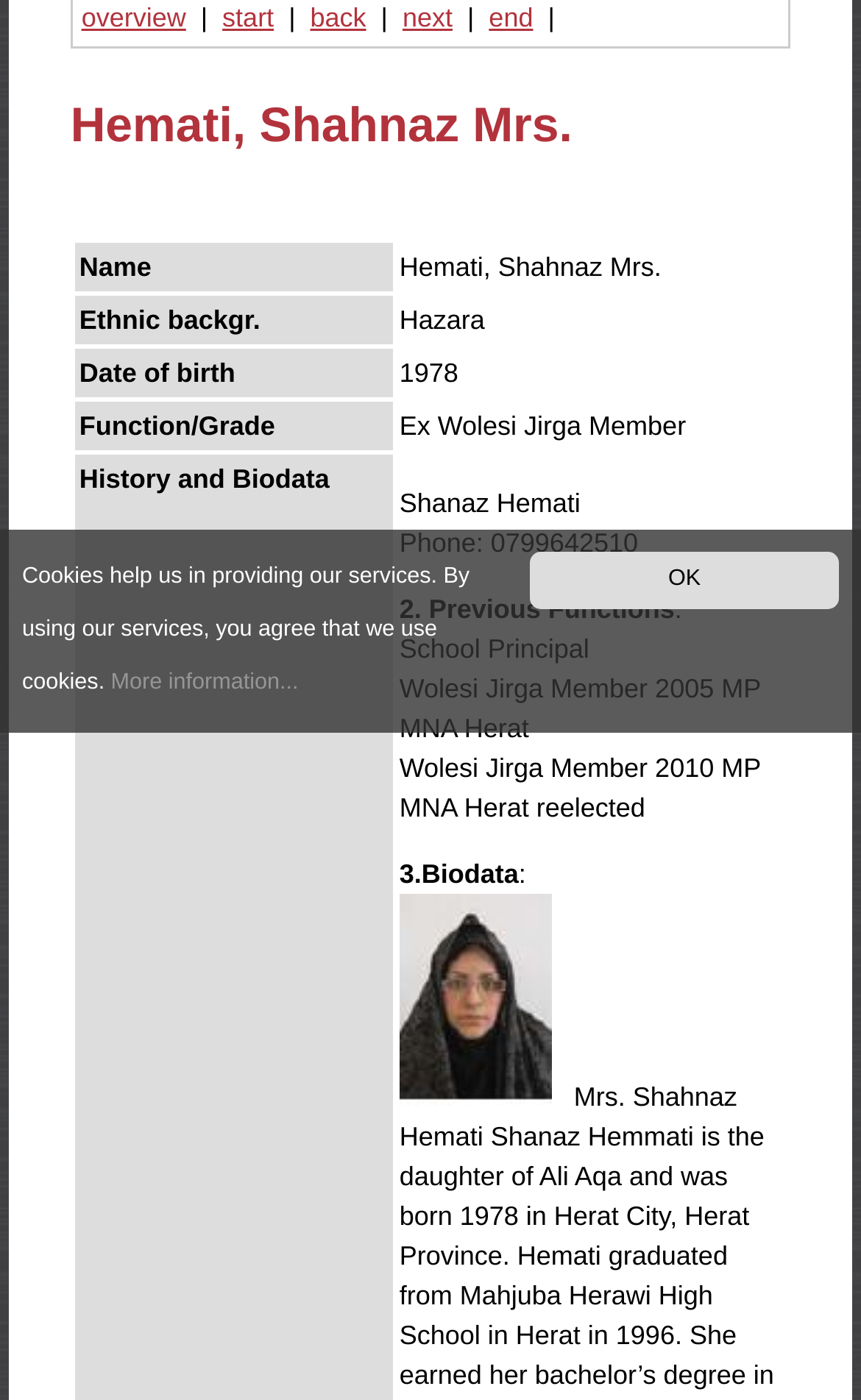Using the element description end, predict the bounding box coordinates for the UI element. Provide the coordinates in (top-left x, top-left y, bottom-right x, bottom-right y) format with values ranging from 0 to 1.

[0.568, 0.002, 0.619, 0.024]